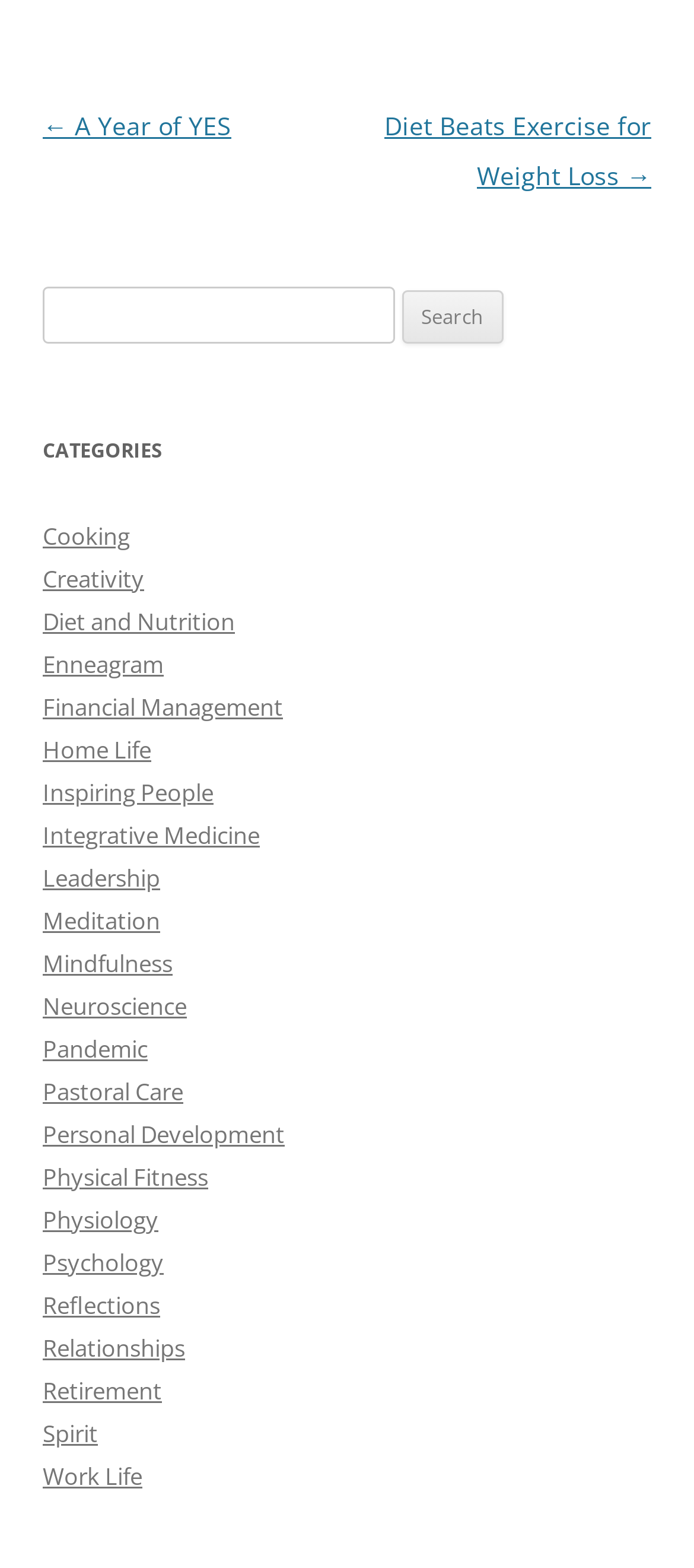Identify the bounding box coordinates for the element you need to click to achieve the following task: "Go to the previous post". Provide the bounding box coordinates as four float numbers between 0 and 1, in the form [left, top, right, bottom].

[0.062, 0.069, 0.333, 0.091]